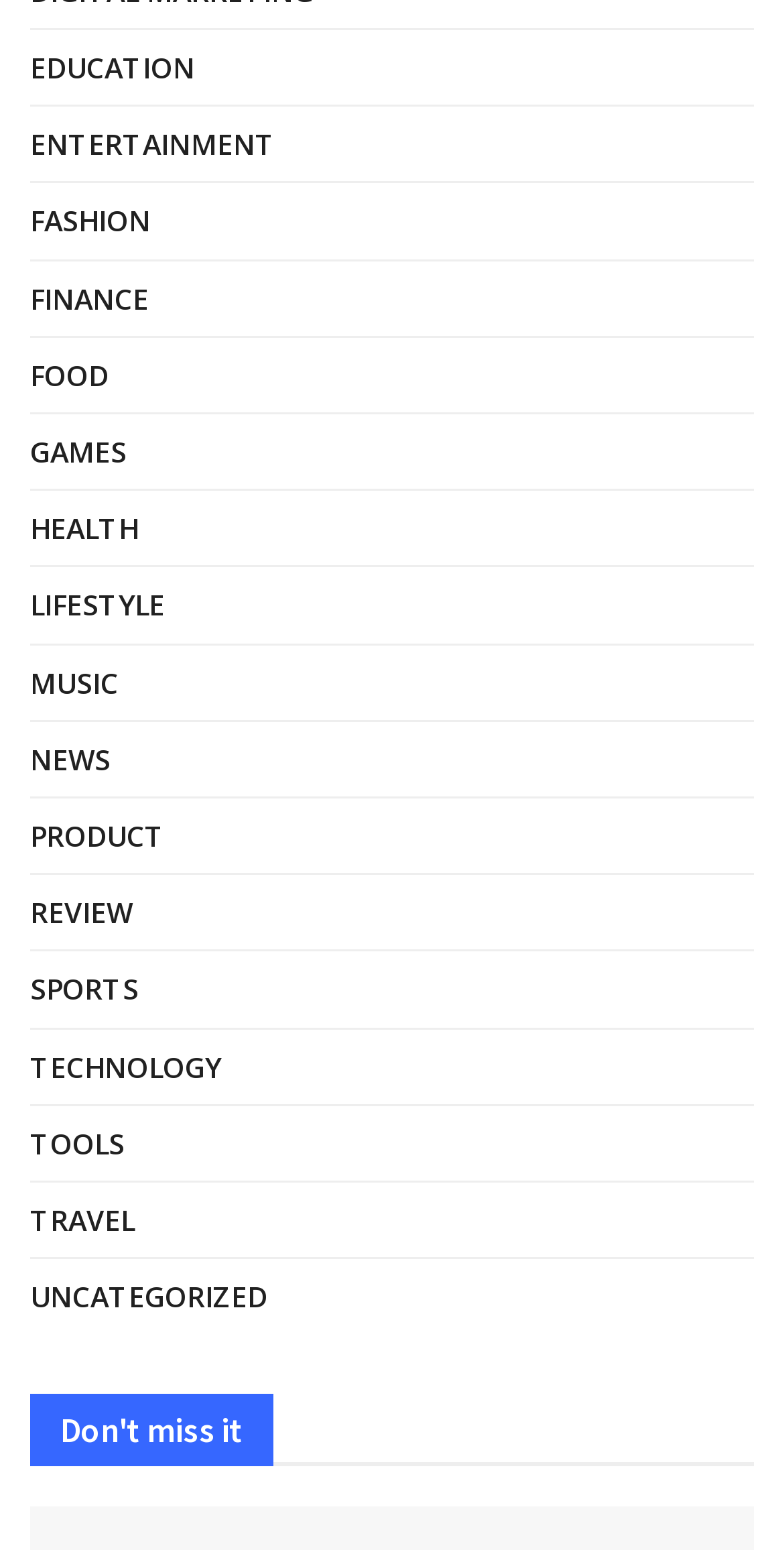What is the title of the section below the categories?
Based on the screenshot, provide a one-word or short-phrase response.

Don't miss it